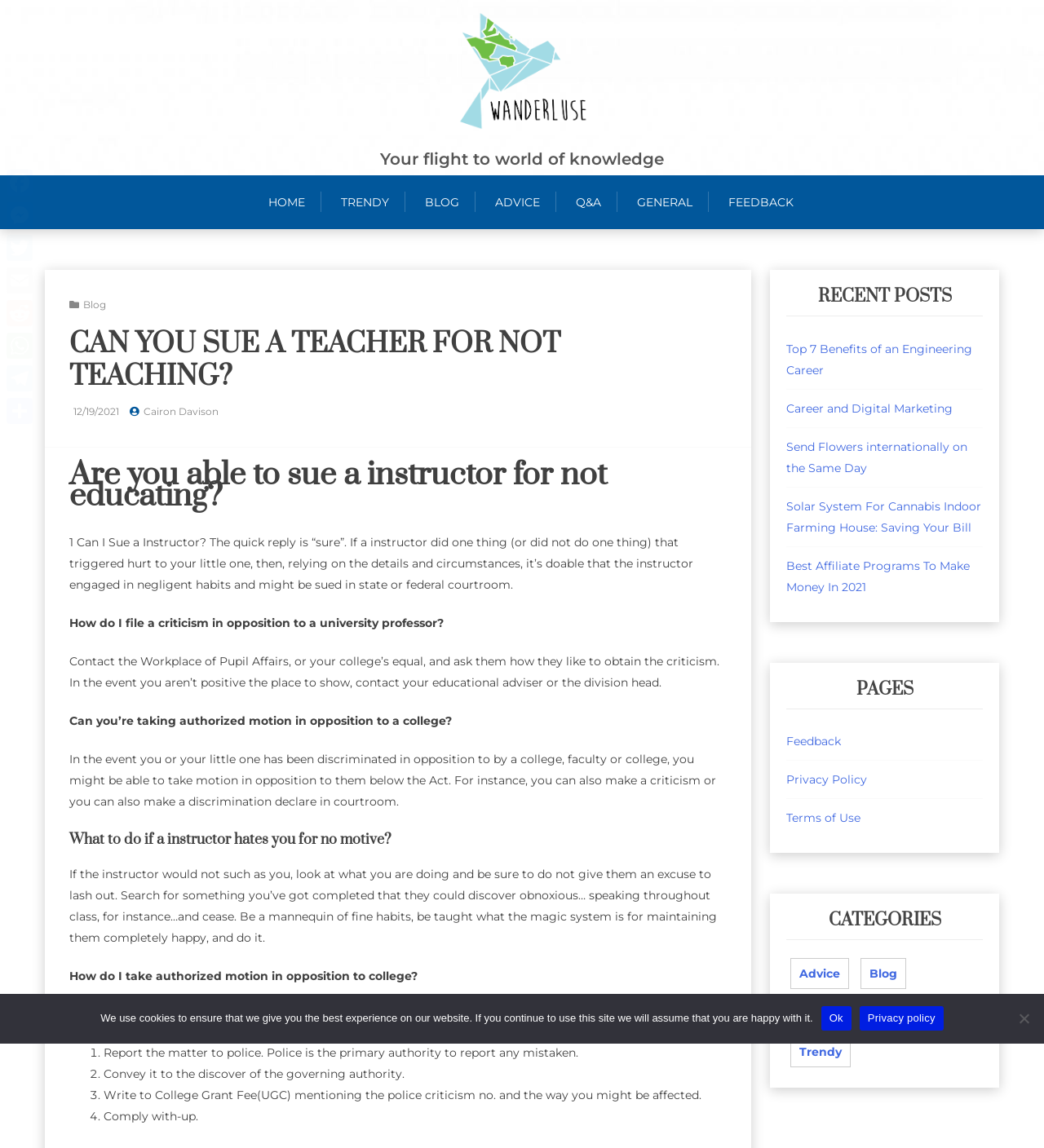Bounding box coordinates are specified in the format (top-left x, top-left y, bottom-right x, bottom-right y). All values are floating point numbers bounded between 0 and 1. Please provide the bounding box coordinate of the region this sentence describes: Feedback

[0.682, 0.153, 0.776, 0.2]